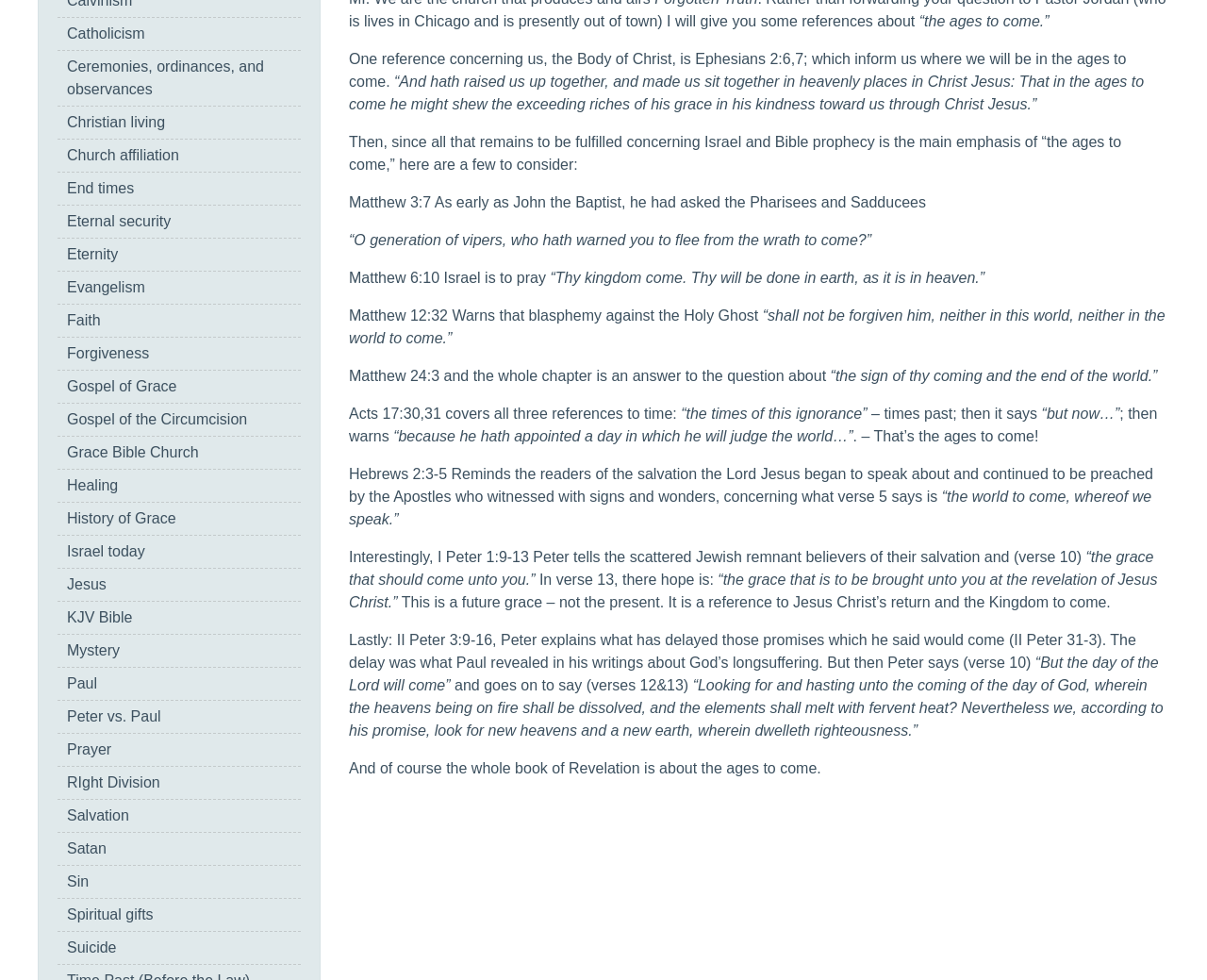What is the warning given by John the Baptist in Matthew 3:7?
Based on the visual, give a brief answer using one word or a short phrase.

Flee from the wrath to come